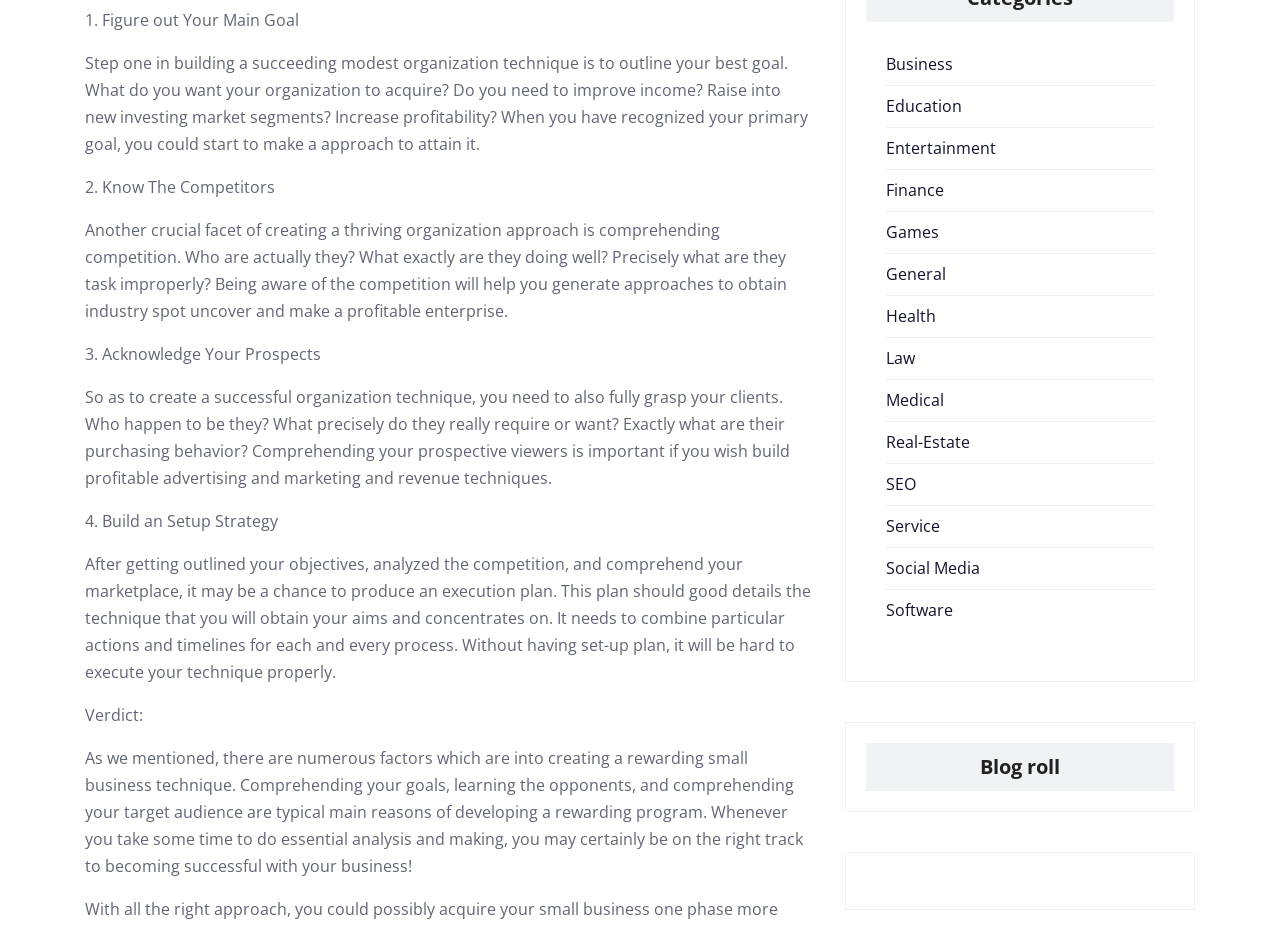Bounding box coordinates are to be given in the format (top-left x, top-left y, bottom-right x, bottom-right y). All values must be floating point numbers between 0 and 1. Provide the bounding box coordinate for the UI element described as: Social Media

[0.692, 0.6, 0.766, 0.624]